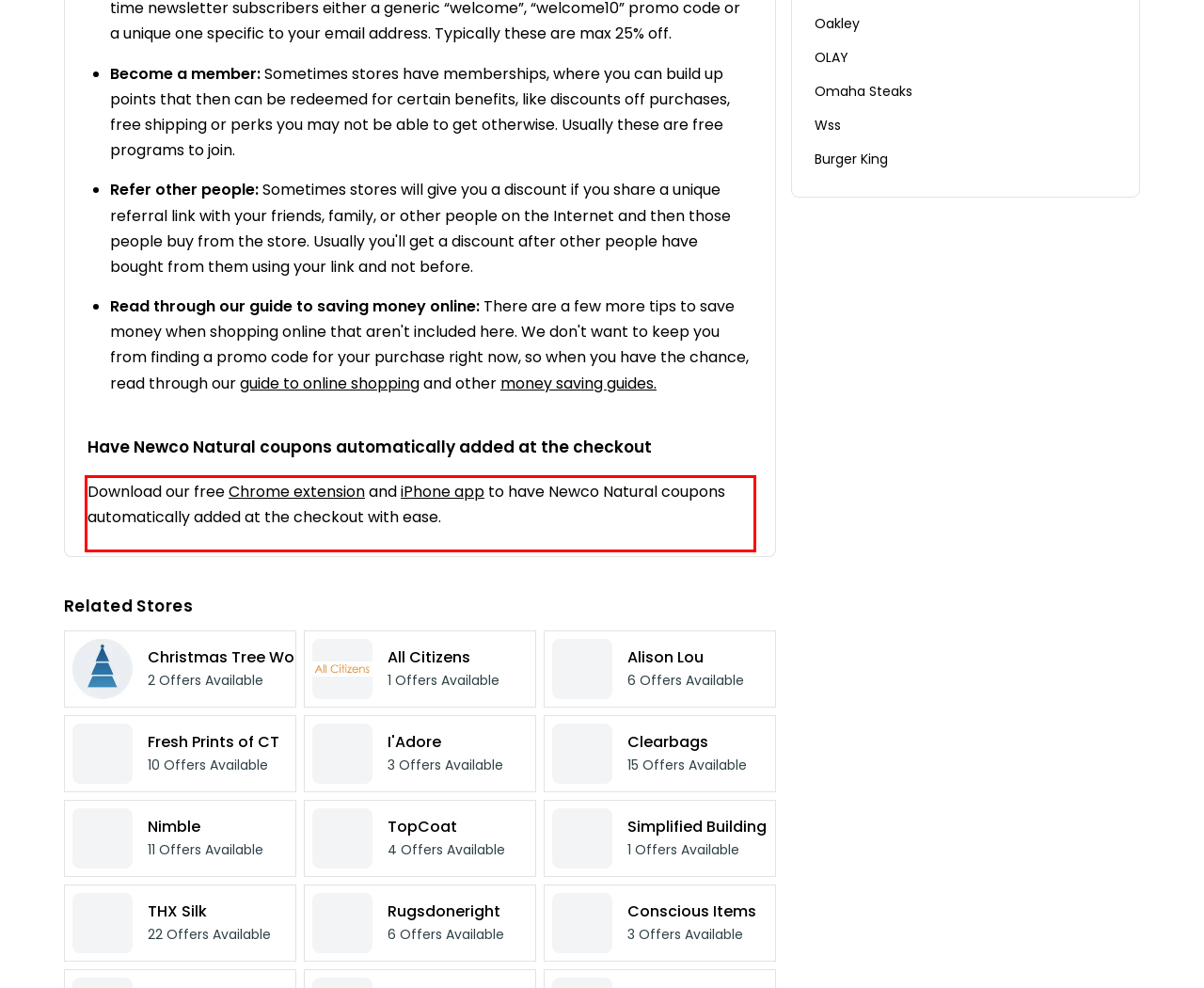Using the provided webpage screenshot, recognize the text content in the area marked by the red bounding box.

Download our free Chrome extension and iPhone app to have Newco Natural coupons automatically added at the checkout with ease.